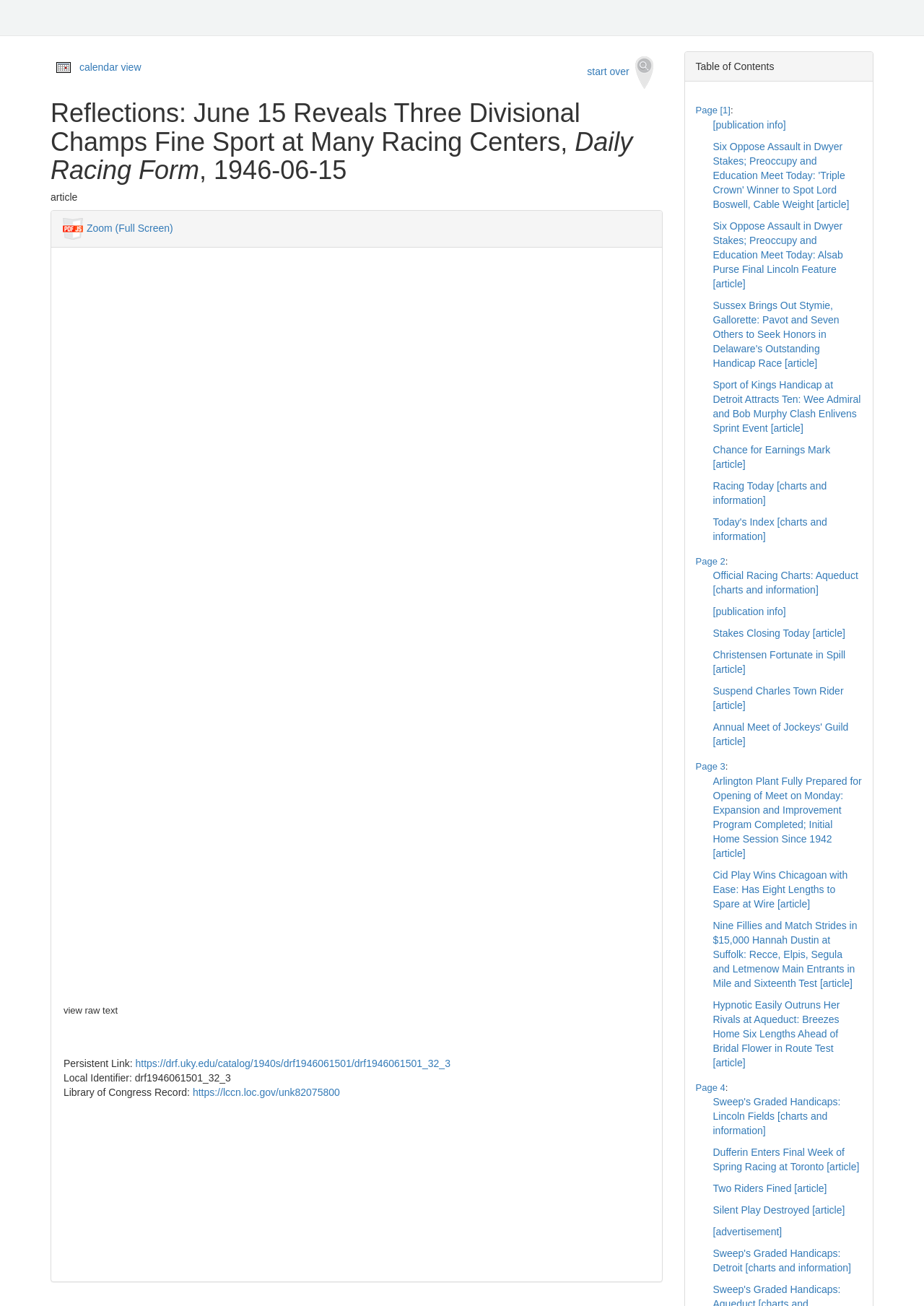Pinpoint the bounding box coordinates of the clickable area needed to execute the instruction: "Learn about Conduct Disorder". The coordinates should be specified as four float numbers between 0 and 1, i.e., [left, top, right, bottom].

None